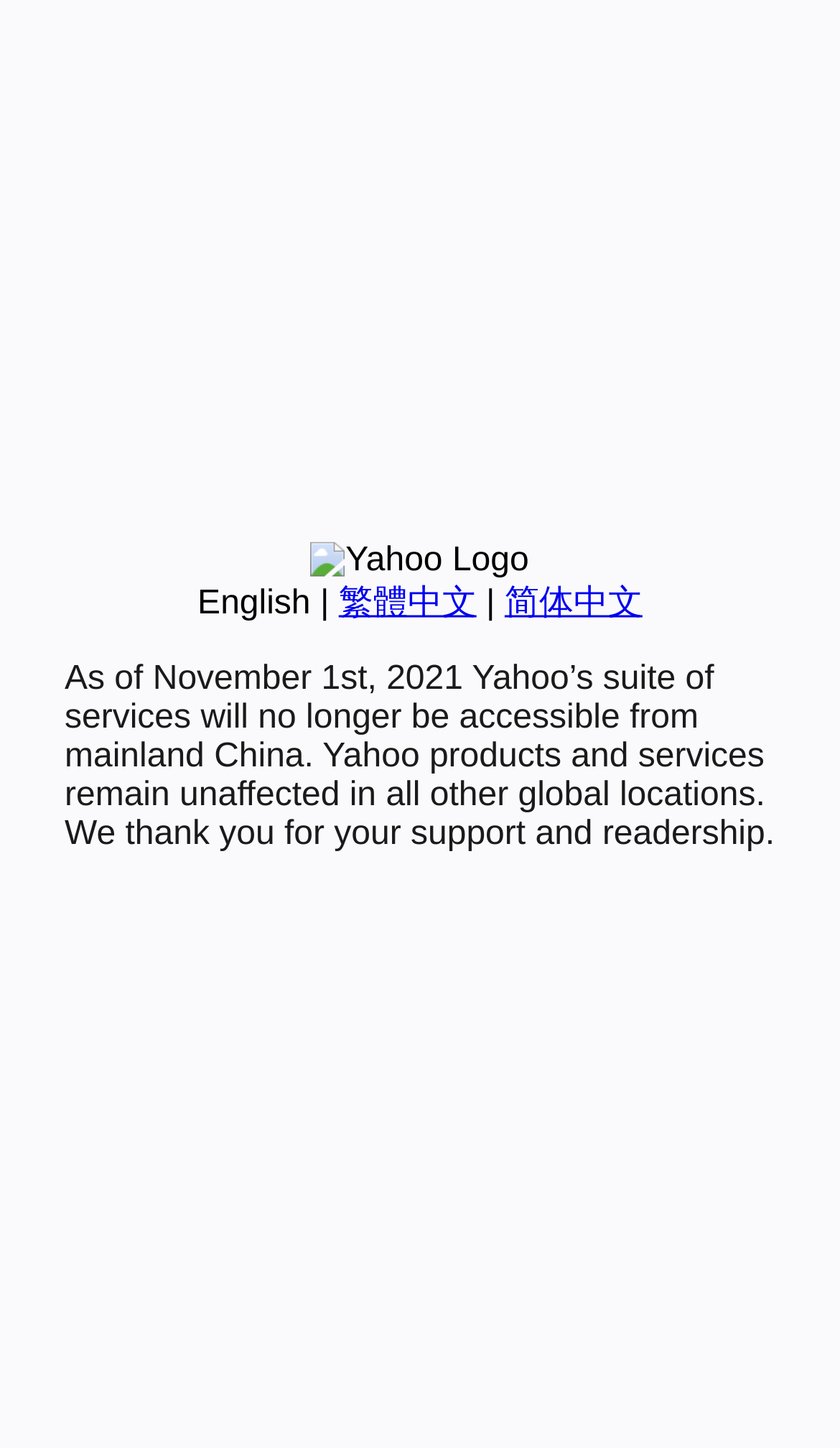Provide the bounding box coordinates of the UI element this sentence describes: "English".

[0.235, 0.404, 0.37, 0.429]